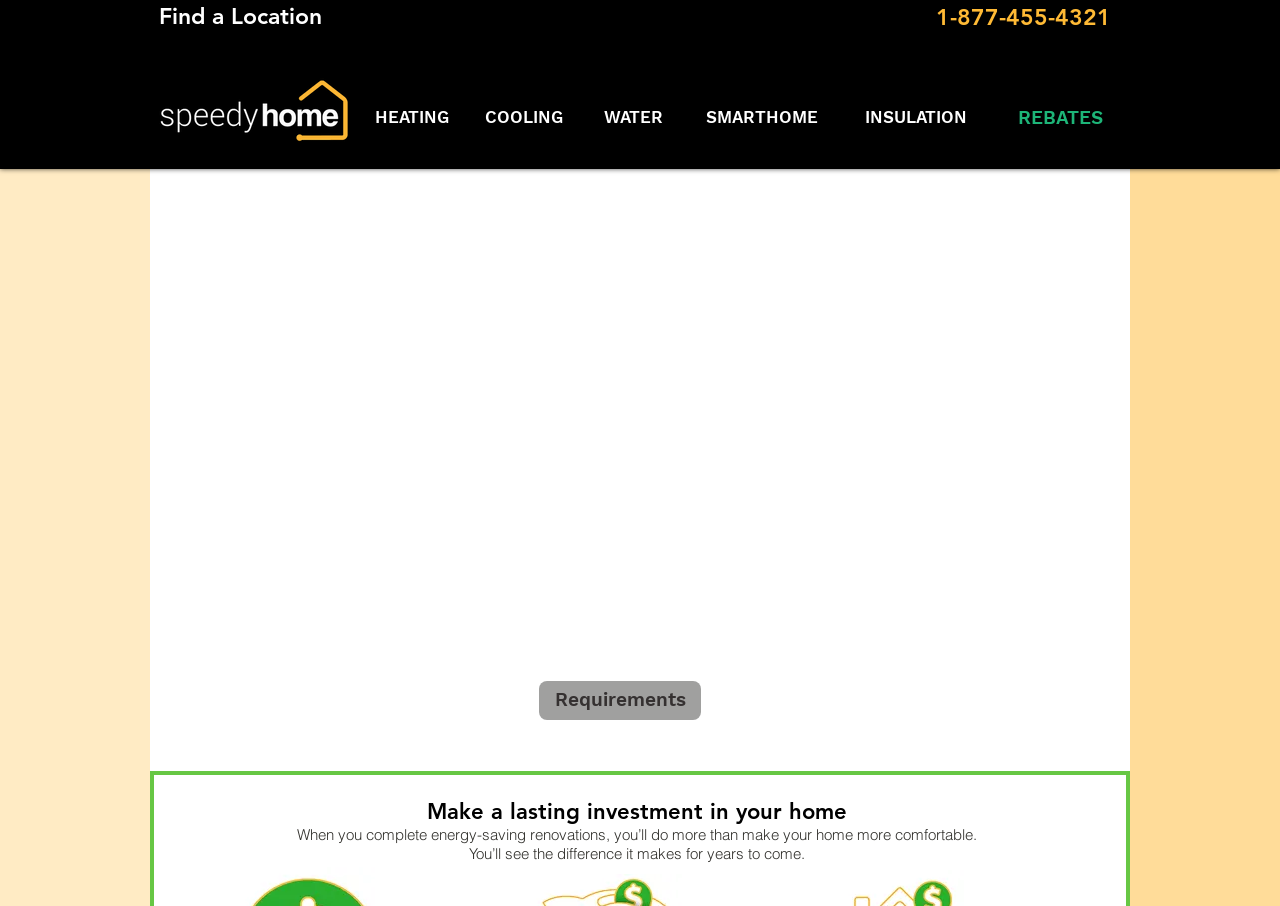Please use the details from the image to answer the following question comprehensively:
What is the bonus amount for each additional upgrade?

I found this information by reading the text under the 'REBATES' heading, which states that 'customers who complete more than two upgrades also qualify for a $250 bonus for each additional upgrade installed'.